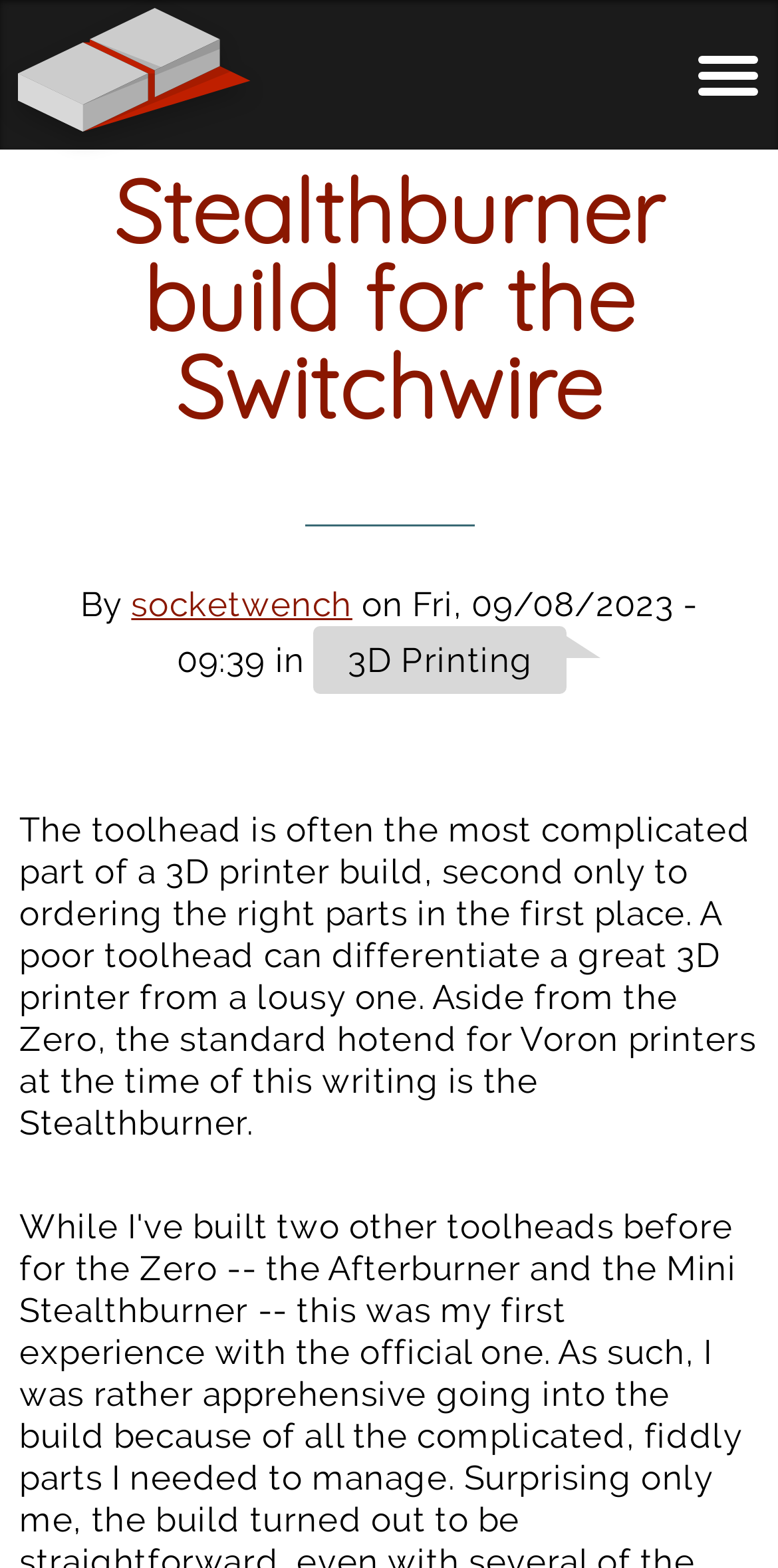Create an elaborate caption that covers all aspects of the webpage.

This webpage is about a Stealthburner build for the Switchwire, a component of a 3D printer. At the top-left corner, there is a "Skip to main content" link. Next to it, on the top-left, is the deninet logo, an image. 

The main title, "Stealthburner build for the Switchwire", is a heading located at the top-center of the page, with a link to the same title below it. 

Below the title, there is a footer section that spans the entire width of the page. It contains the author's name, "socketwench", and the date and time the article was published, "Friday, September 8, 2023 - 09:39". The footer also has a category link, "3D Printing", on the right side.

The main content of the page is a paragraph of text that discusses the importance of the toolhead in a 3D printer build, specifically the Stealthburner hotend used in Voron printers. This text is located below the title and above the footer.